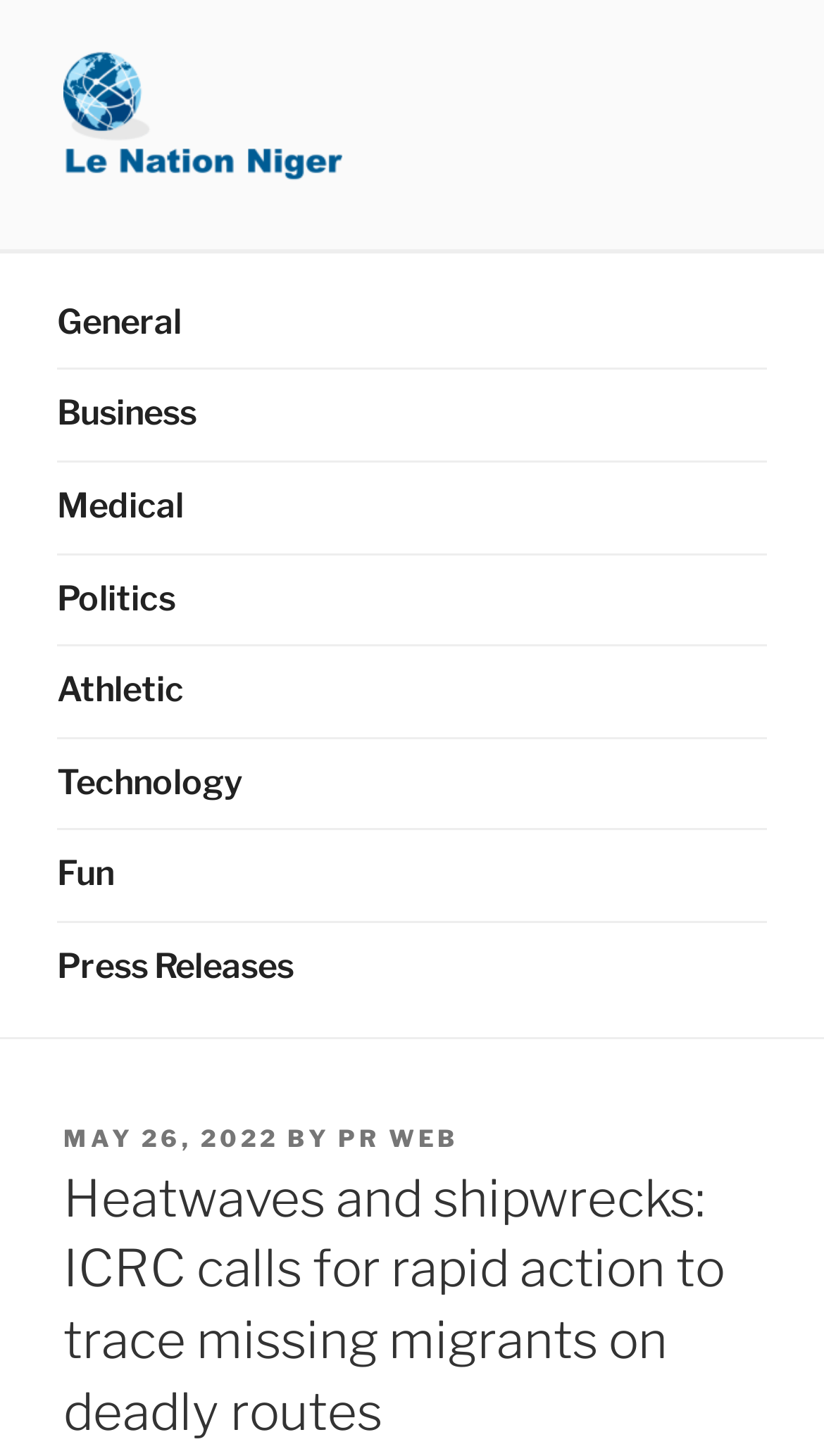Please give the bounding box coordinates of the area that should be clicked to fulfill the following instruction: "read Press Releases". The coordinates should be in the format of four float numbers from 0 to 1, i.e., [left, top, right, bottom].

[0.07, 0.634, 0.93, 0.695]